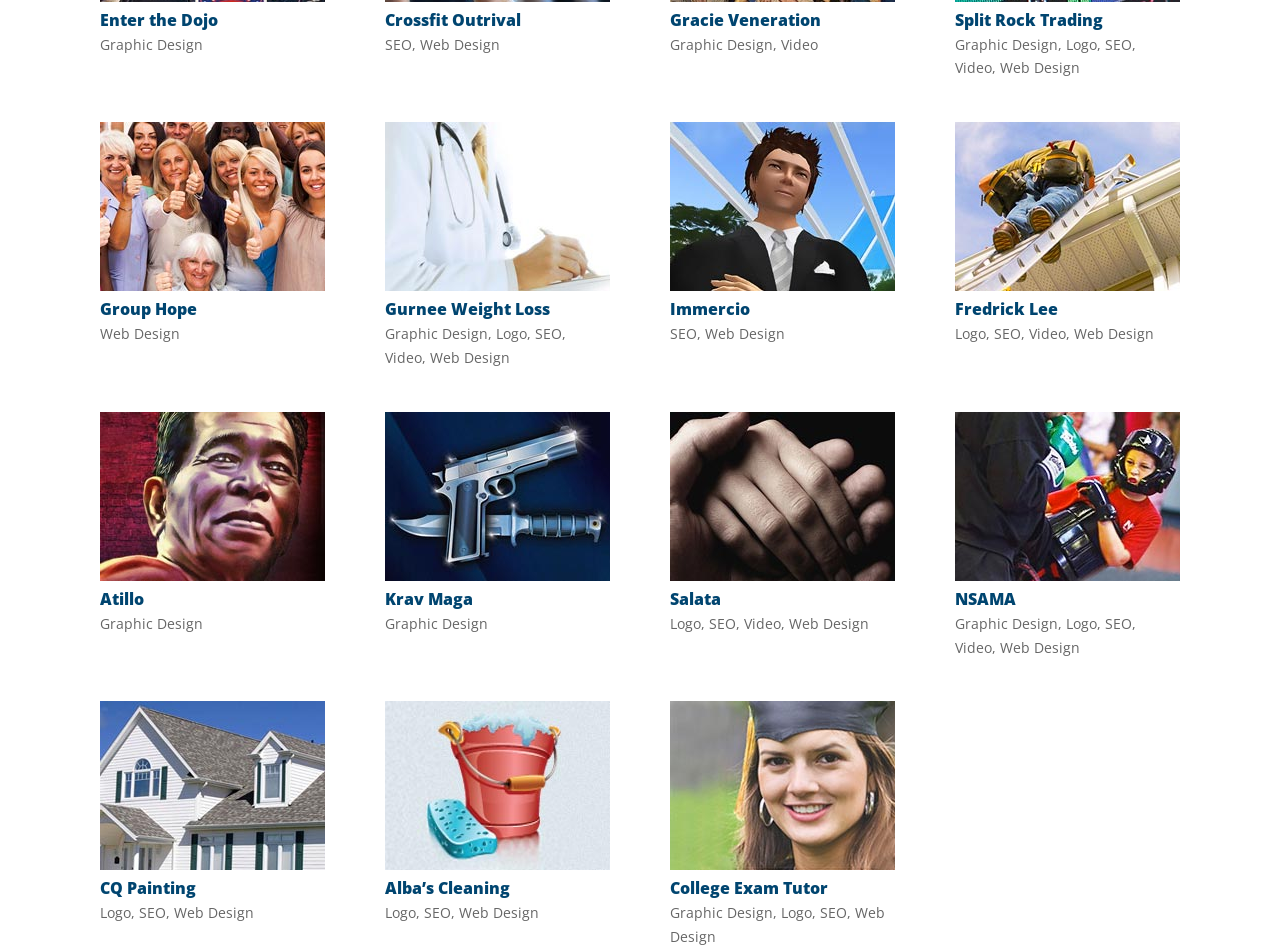Specify the bounding box coordinates of the area to click in order to follow the given instruction: "Learn about Group Hope."

[0.078, 0.129, 0.254, 0.307]